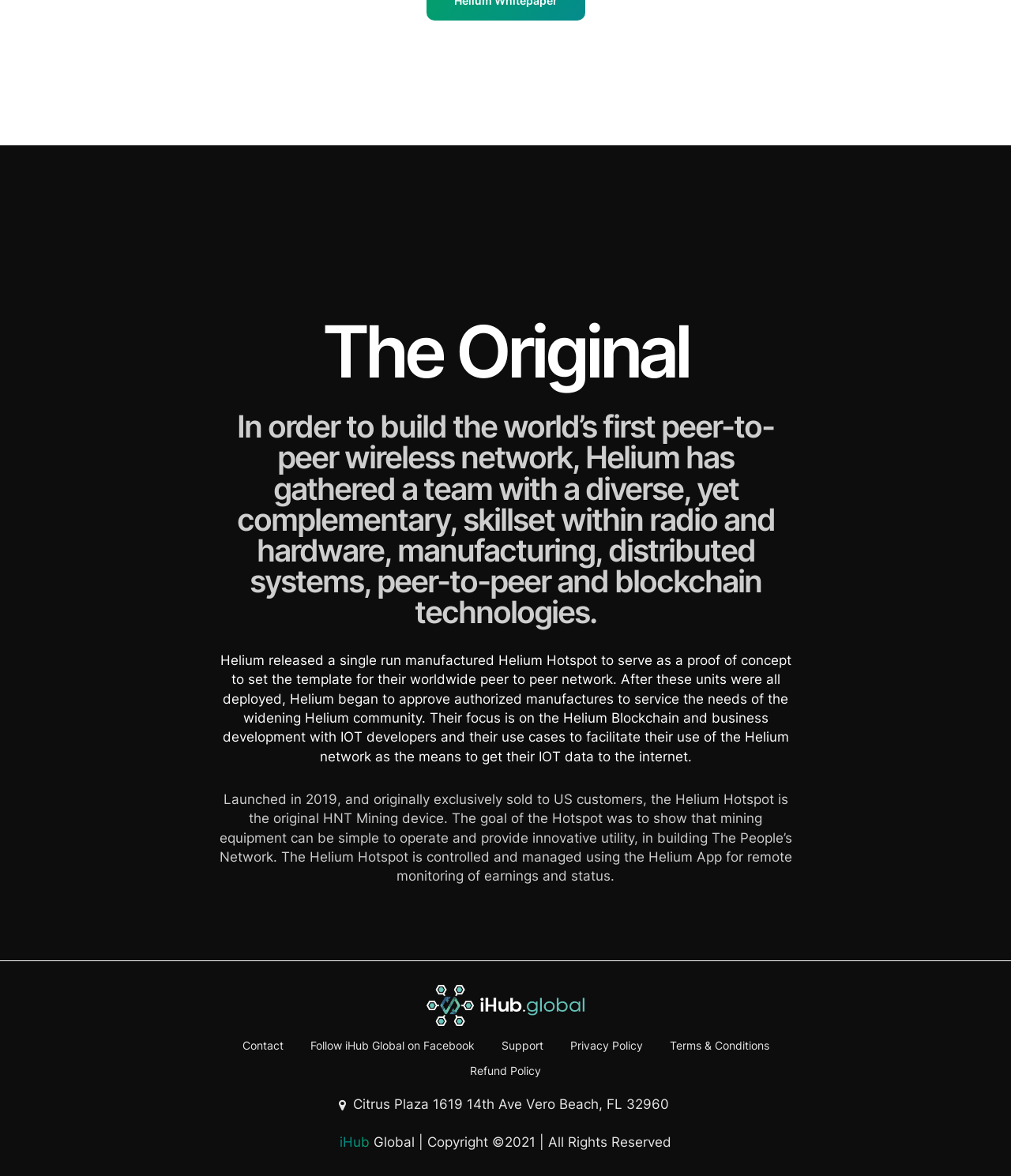From the webpage screenshot, predict the bounding box coordinates (top-left x, top-left y, bottom-right x, bottom-right y) for the UI element described here: Refund Policy

[0.465, 0.904, 0.535, 0.92]